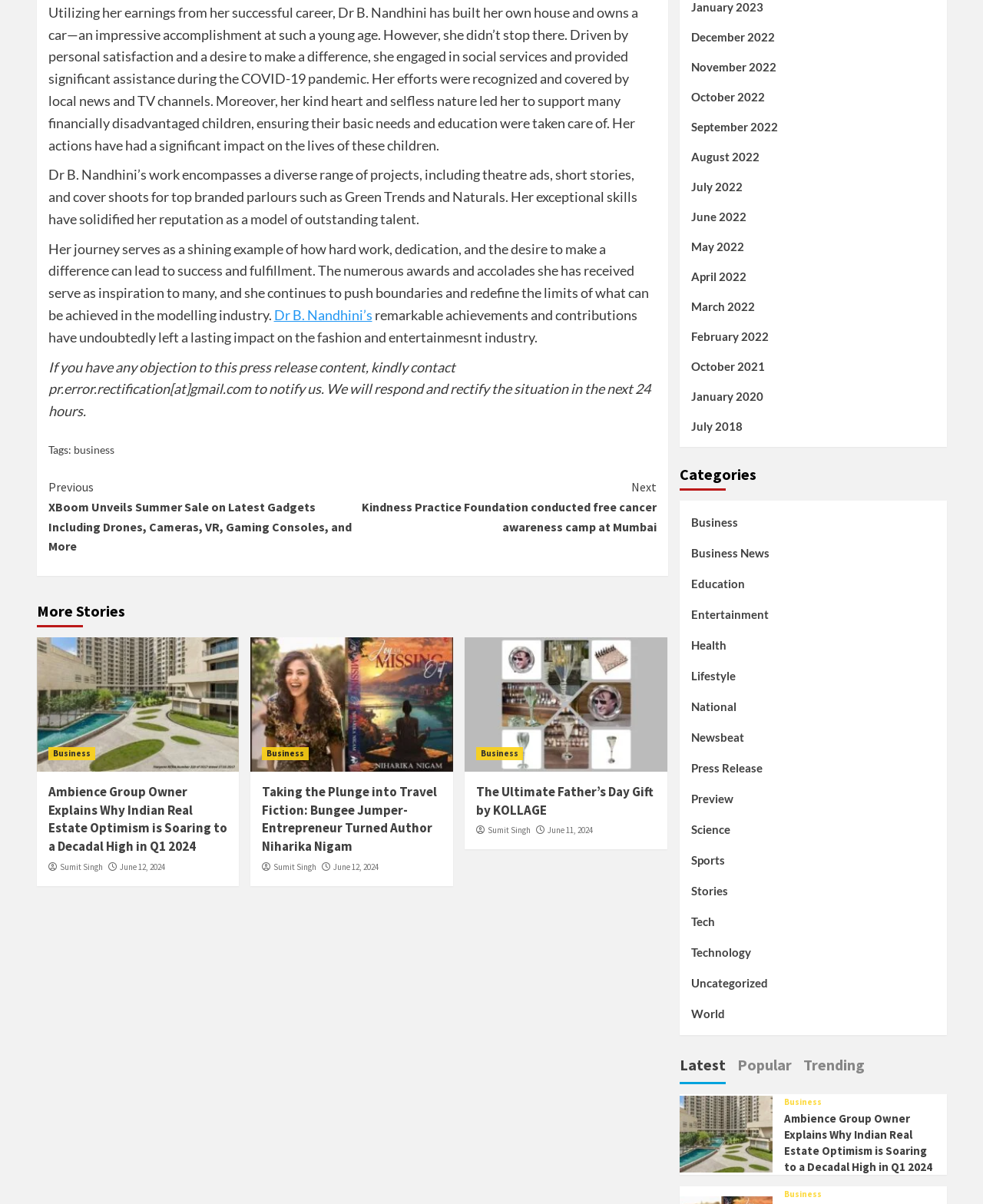Given the description "Business", determine the bounding box of the corresponding UI element.

[0.267, 0.62, 0.314, 0.631]